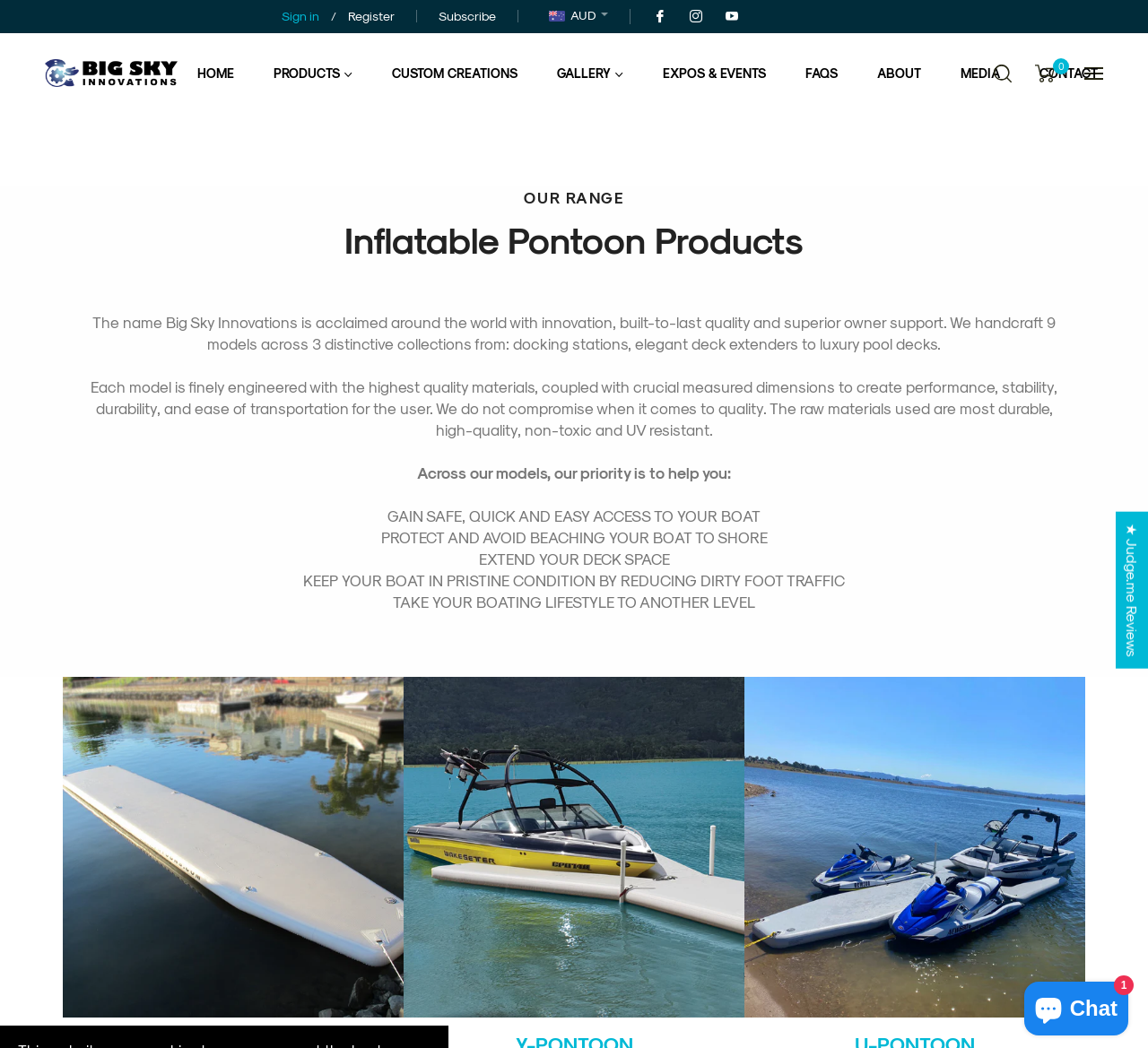Write an extensive caption that covers every aspect of the webpage.

This webpage is about Big Sky Innovations, a company that designs, engineers, and manufactures inflatable pontoons for various water activities. At the top right corner, there are several links for signing in, registering, subscribing, and selecting currencies. Below these links, there is a navigation menu with links to different sections of the website, including Home, Products, Custom Creations, Gallery, Expos & Events, FAQs, About, Media, and Contact.

On the left side of the page, there is a logo of Big Sky Innovations with a link to the homepage. Next to the logo, there is a shopping cart icon with a button to open it. Below the navigation menu, there is a heading that reads "Inflatable Pontoon Products" followed by a brief introduction to the company and its products.

The main content of the page is divided into sections, each highlighting a benefit of using Big Sky Innovations' products. These sections include "GAIN SAFE, QUICK AND EASY ACCESS TO YOUR BOAT", "PROTECT AND AVOID BEACHING YOUR BOAT TO SHORE", "EXTEND YOUR DECK SPACE", "KEEP YOUR BOAT IN PRISTINE CONDITION BY REDUCING DIRTY FOOT TRAFFIC", and "TAKE YOUR BOATING LIFESTYLE TO ANOTHER LEVEL". Each section has a brief description and a link to learn more.

At the bottom of the page, there are three links to different types of pontoons: Straight, Y-Pontoon, and U-Pontoon, each with an accompanying image. On the right side of the page, there is a floating reviews tab from Judge.me with a rating of five stars. Finally, there is a chat window from Shopify online store chat at the bottom right corner of the page.